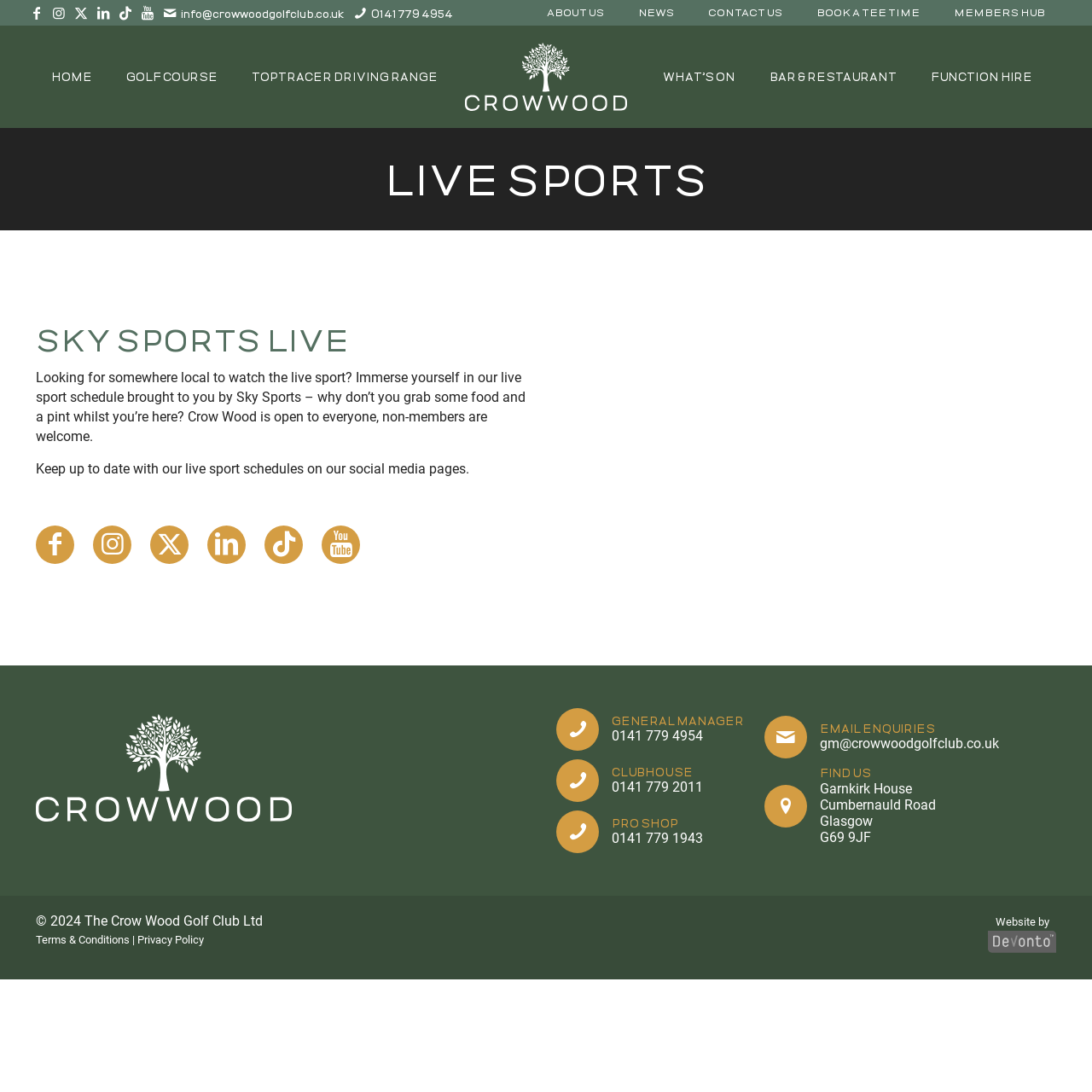Highlight the bounding box coordinates of the element that should be clicked to carry out the following instruction: "Book a tee time". The coordinates must be given as four float numbers ranging from 0 to 1, i.e., [left, top, right, bottom].

[0.732, 0.0, 0.858, 0.024]